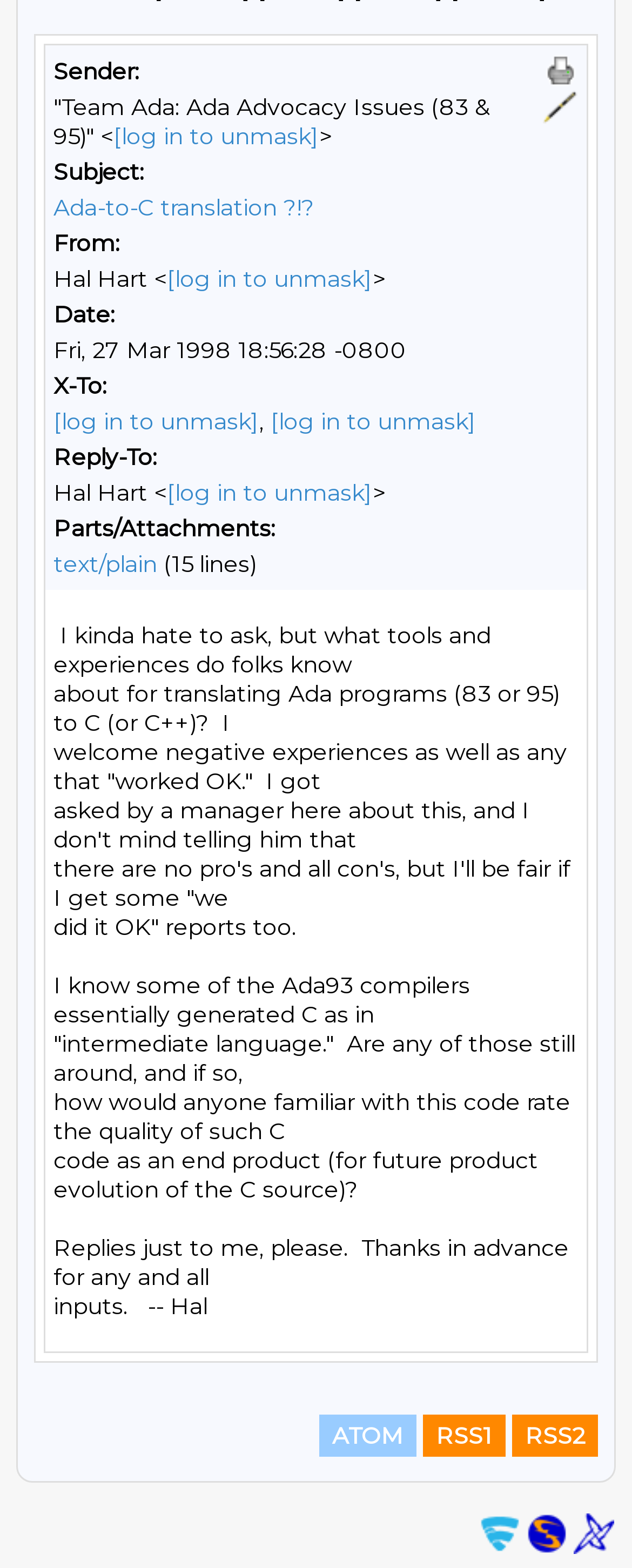Please predict the bounding box coordinates (top-left x, top-left y, bottom-right x, bottom-right y) for the UI element in the screenshot that fits the description: RSS1

[0.669, 0.902, 0.8, 0.929]